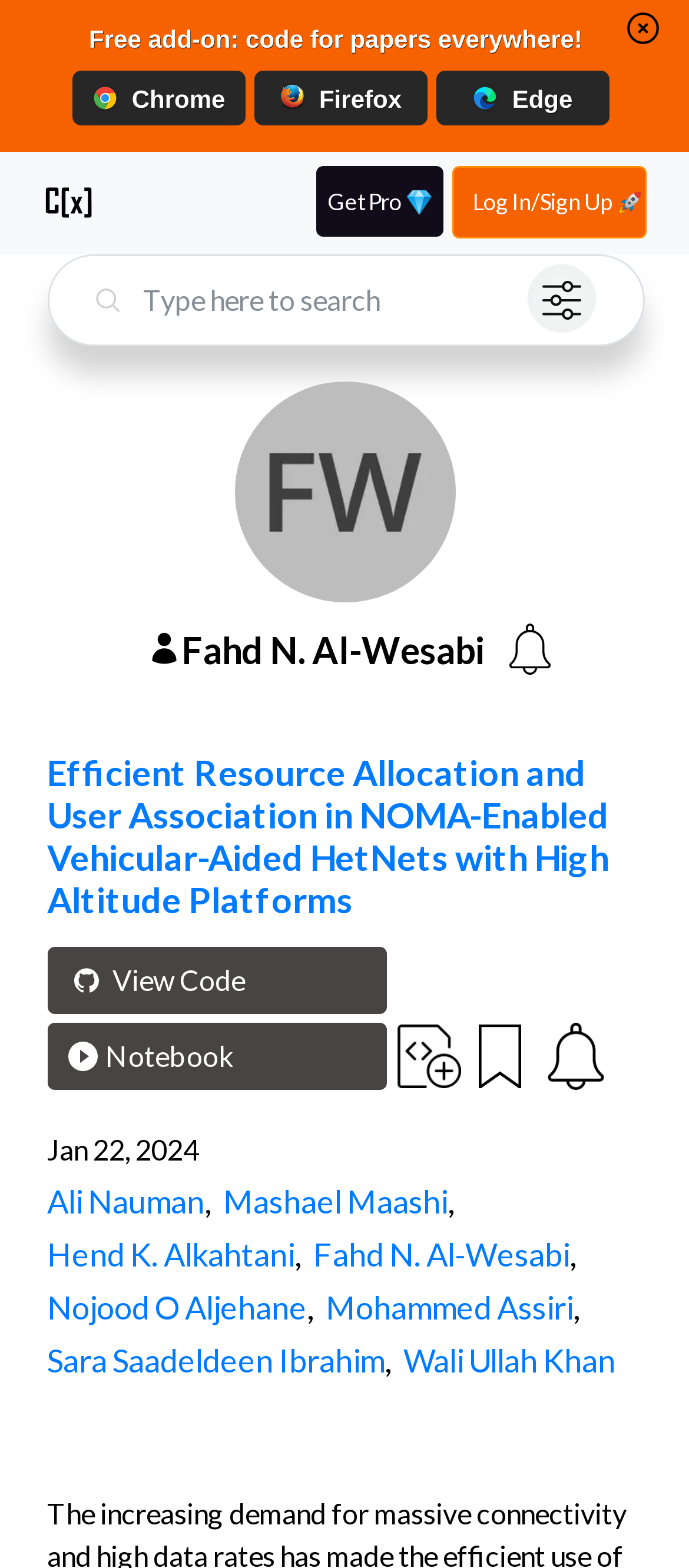Locate the UI element that matches the description Wali Ullah Khan in the webpage screenshot. Return the bounding box coordinates in the format (top-left x, top-left y, bottom-right x, bottom-right y), with values ranging from 0 to 1.

[0.585, 0.855, 0.893, 0.88]